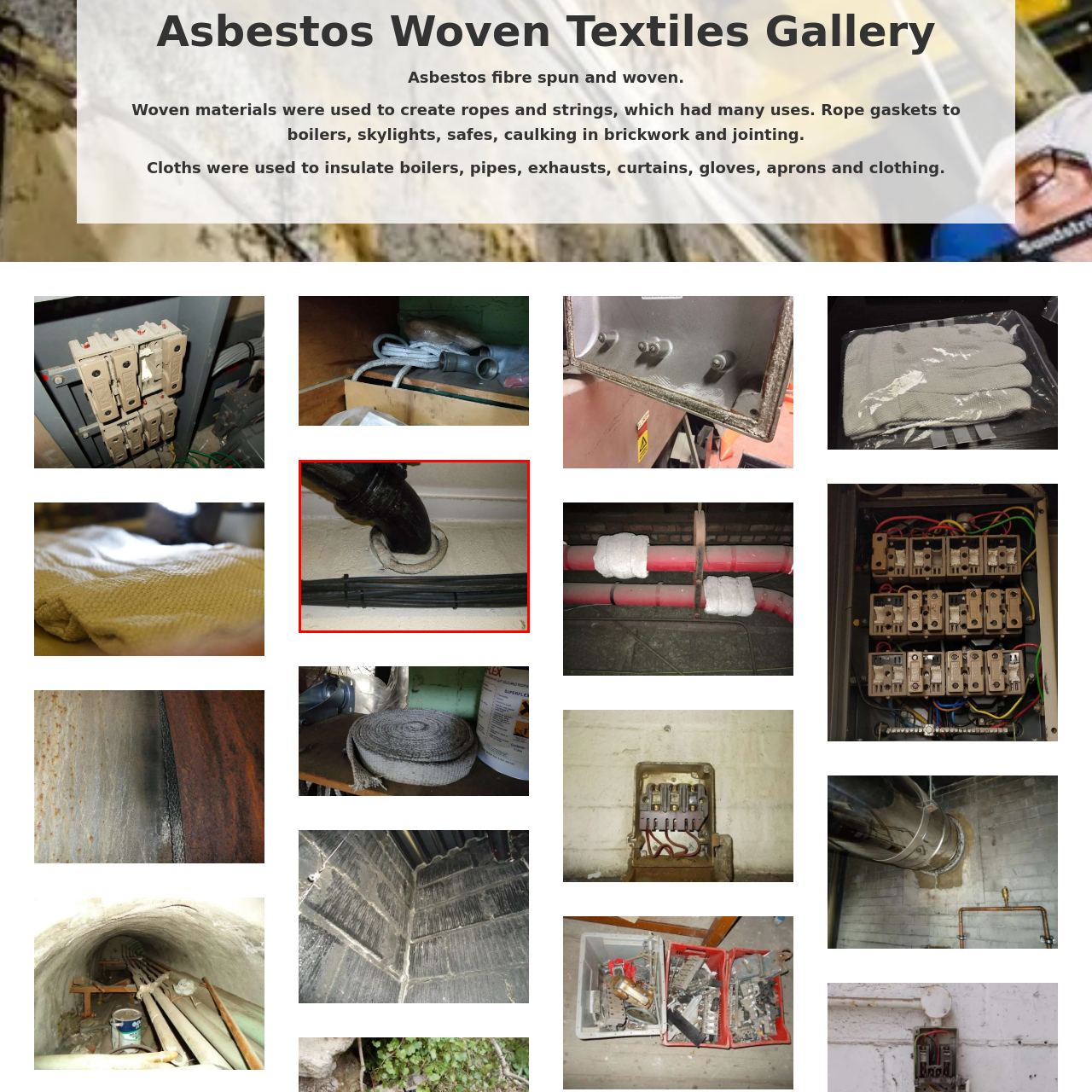Provide a comprehensive description of the image located within the red boundary.

This image depicts a loose asbestos rope seal positioned securely around a pipe fitting that connects to a wall, illustrating its application in maintaining insulation and preventing leaks at junctions. The white, woven asbestos material encircles the dark pipe, which is likely part of a ventilation or drainage system. Below the seal, multiple black wires are seen, indicating a proximity to electrical components, suggesting the context of this installation in an industrial or utility environment. This setup serves as a critical safety measure against heat and potential leaks, showcasing the practical use of woven asbestos materials in construction and maintenance tasks.